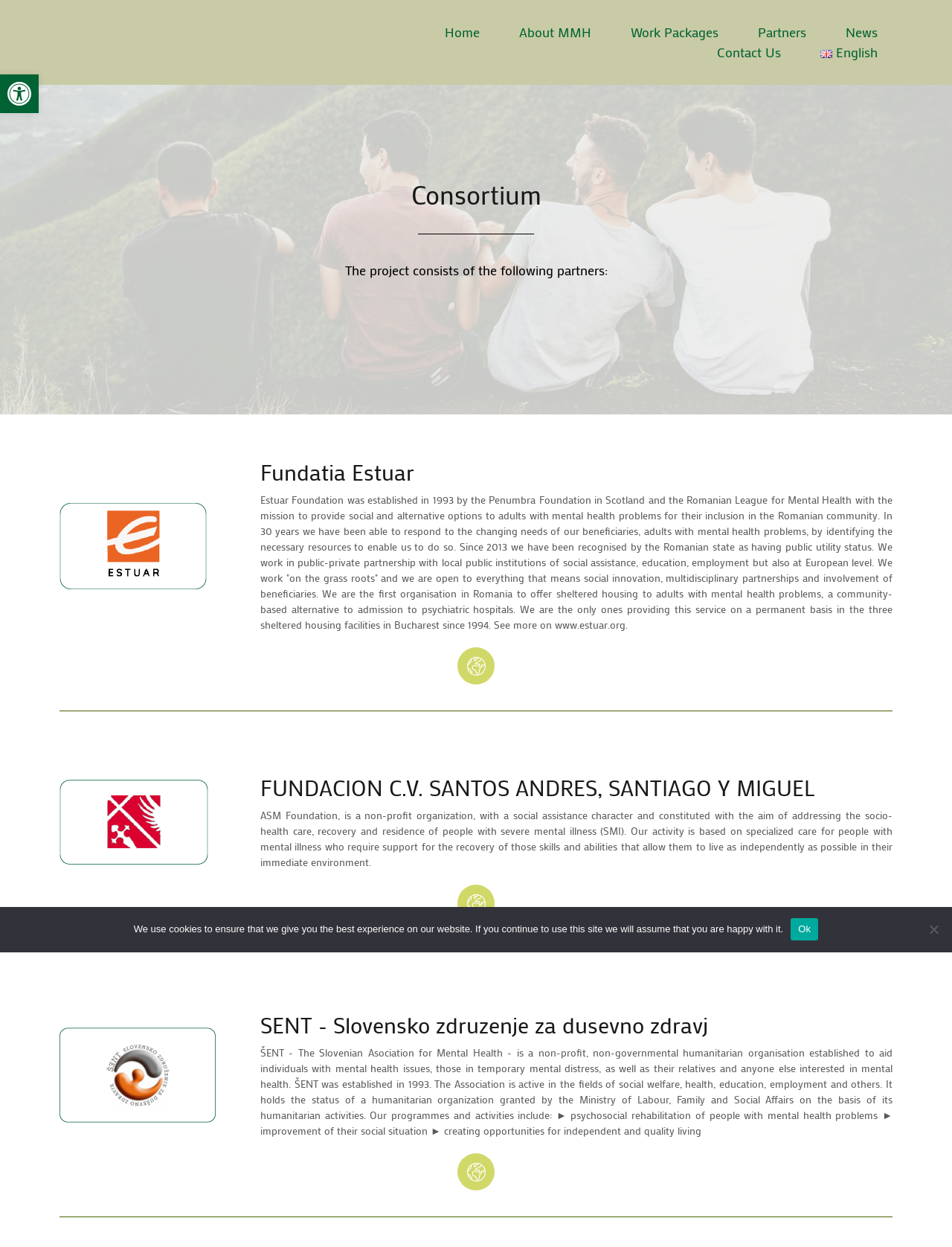Find the bounding box of the element with the following description: "Icon-planet-earth". The coordinates must be four float numbers between 0 and 1, formatted as [left, top, right, bottom].

[0.48, 0.519, 0.52, 0.549]